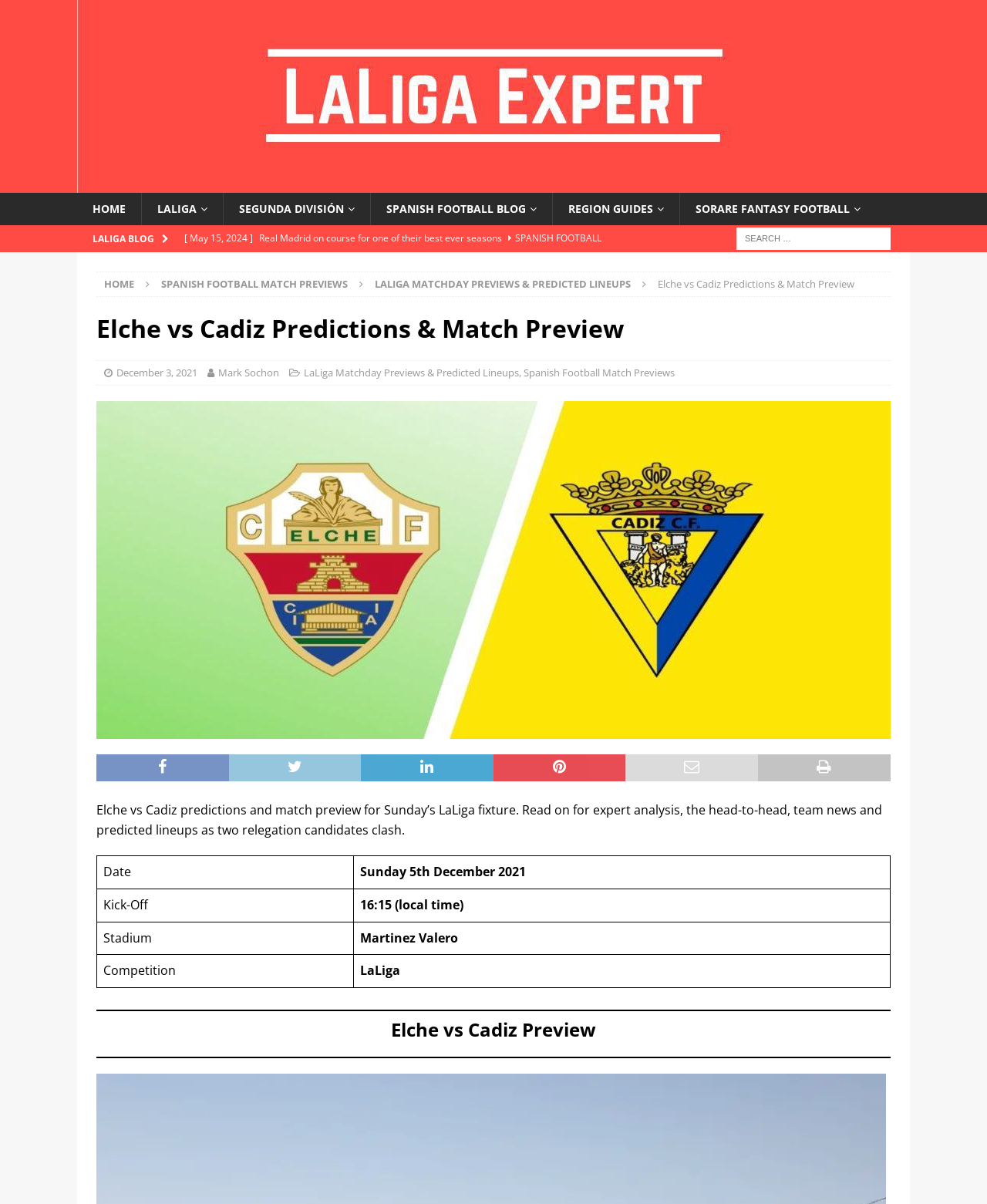Identify and extract the heading text of the webpage.

Elche vs Cadiz Predictions & Match Preview